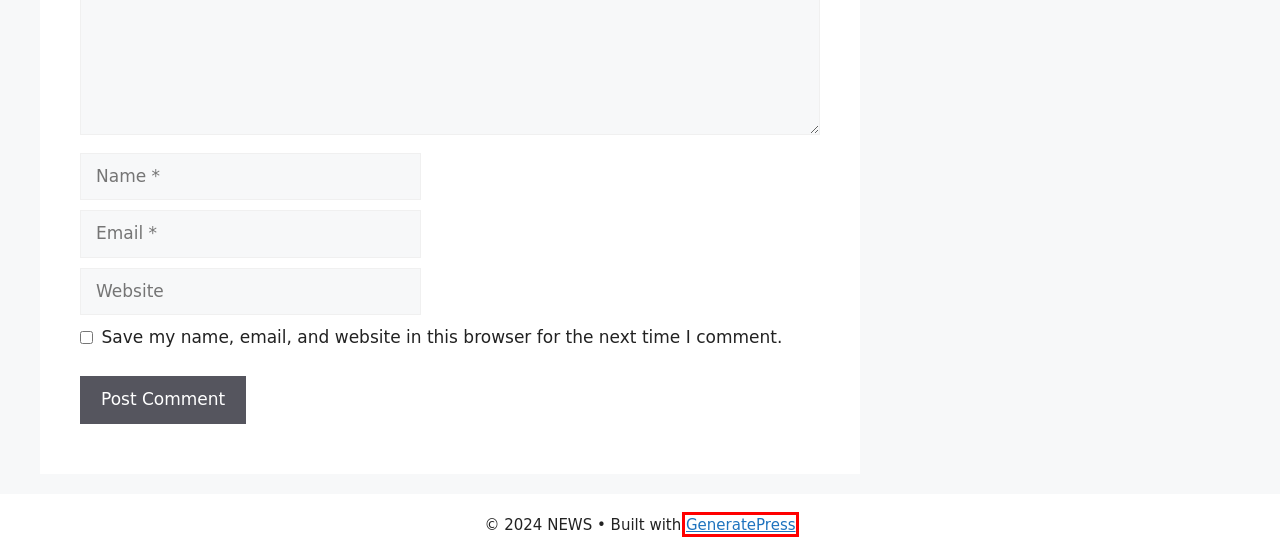Look at the screenshot of a webpage where a red rectangle bounding box is present. Choose the webpage description that best describes the new webpage after clicking the element inside the red bounding box. Here are the candidates:
A. Technology Archives - NEWS
B. Technology Development Services Archives - NEWS
C. GeneratePress - The perfect foundation for your WordPress website.
D. NEWS -
E. online working Archives - NEWS
F. FINANCE Archives - NEWS
G. Web Hosting Archives - NEWS
H. CONTACT US - NEWS

C